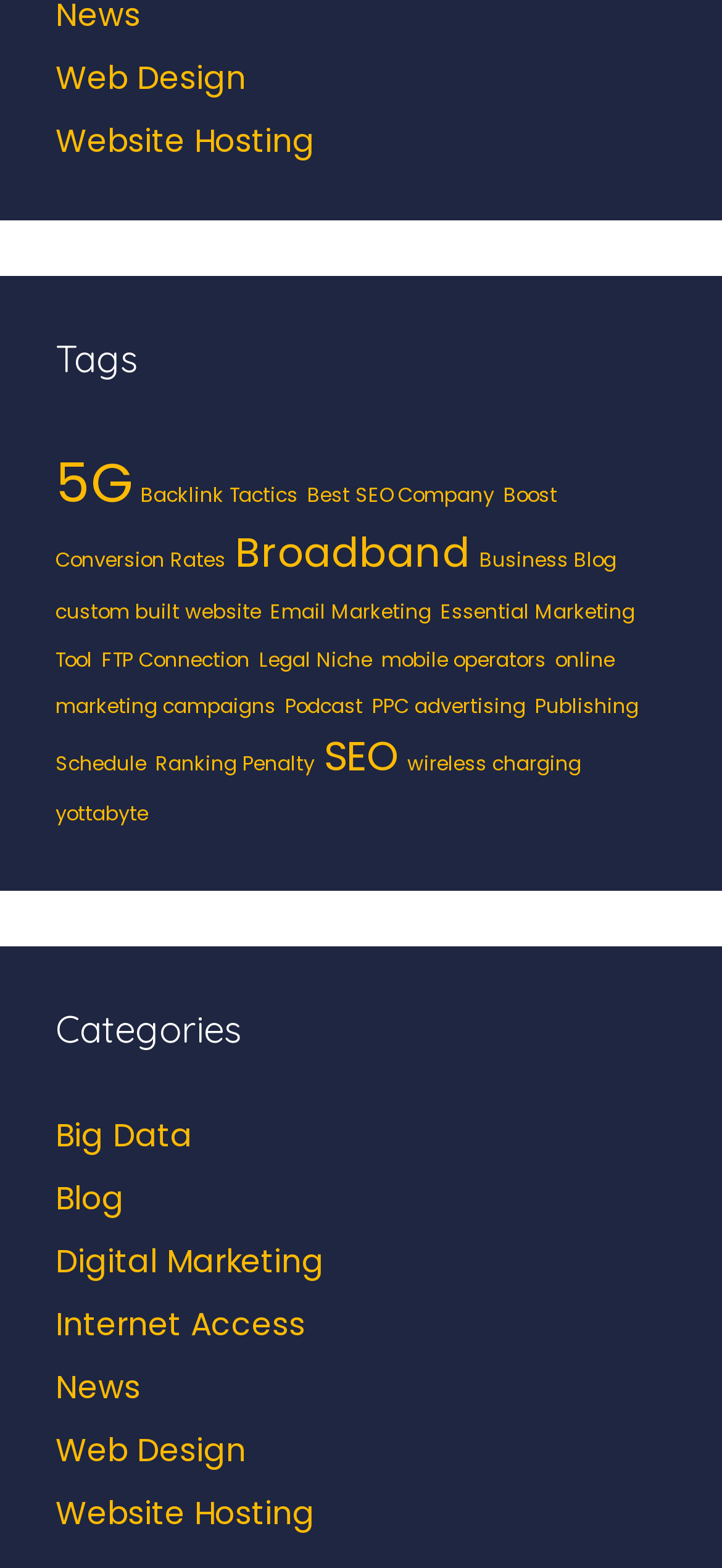Locate the bounding box coordinates of the area to click to fulfill this instruction: "Explore '5G'". The bounding box should be presented as four float numbers between 0 and 1, in the order [left, top, right, bottom].

[0.077, 0.284, 0.182, 0.332]